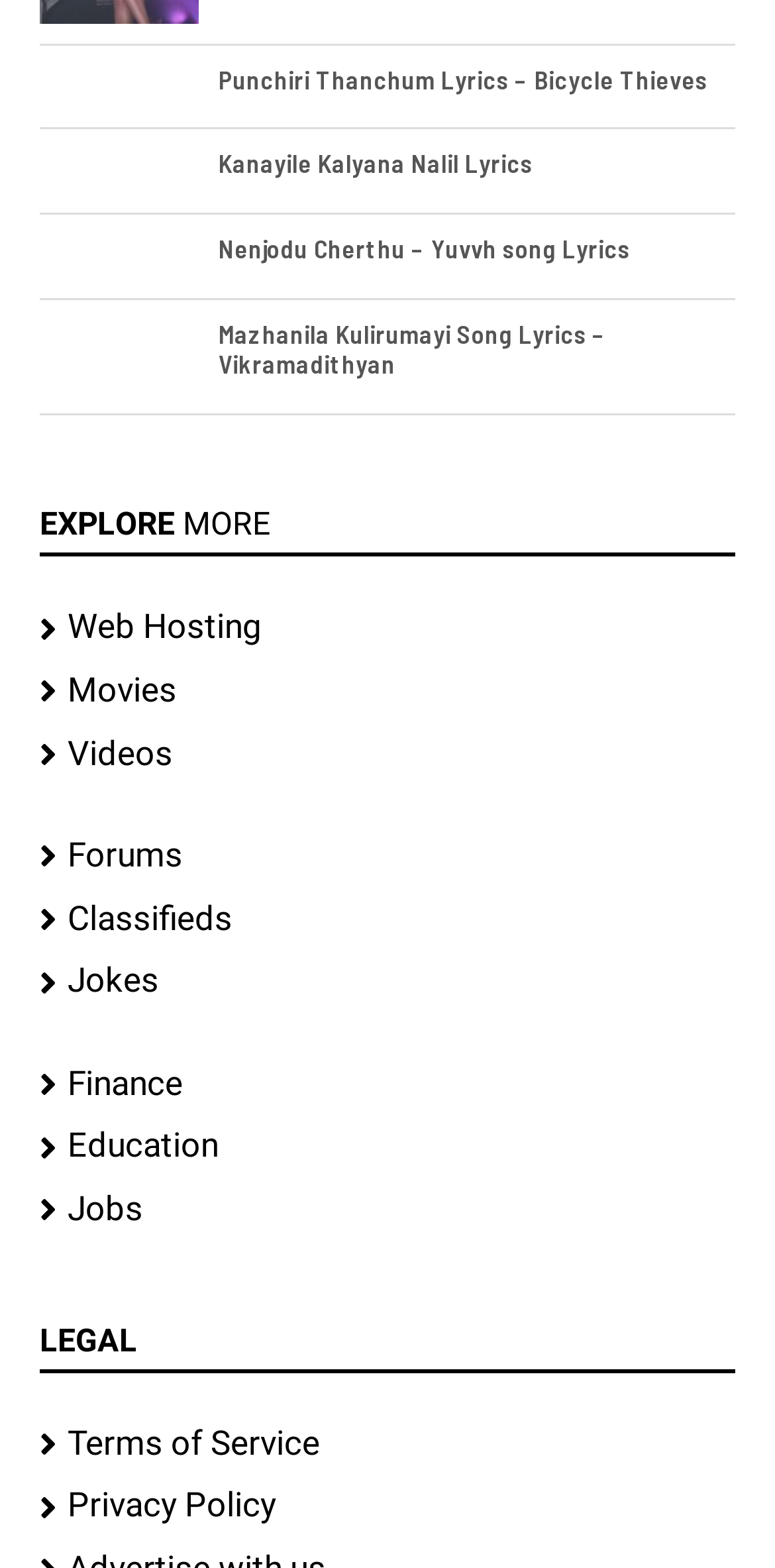Identify the bounding box coordinates of the clickable section necessary to follow the following instruction: "Go to Web Hosting". The coordinates should be presented as four float numbers from 0 to 1, i.e., [left, top, right, bottom].

[0.051, 0.381, 0.949, 0.421]